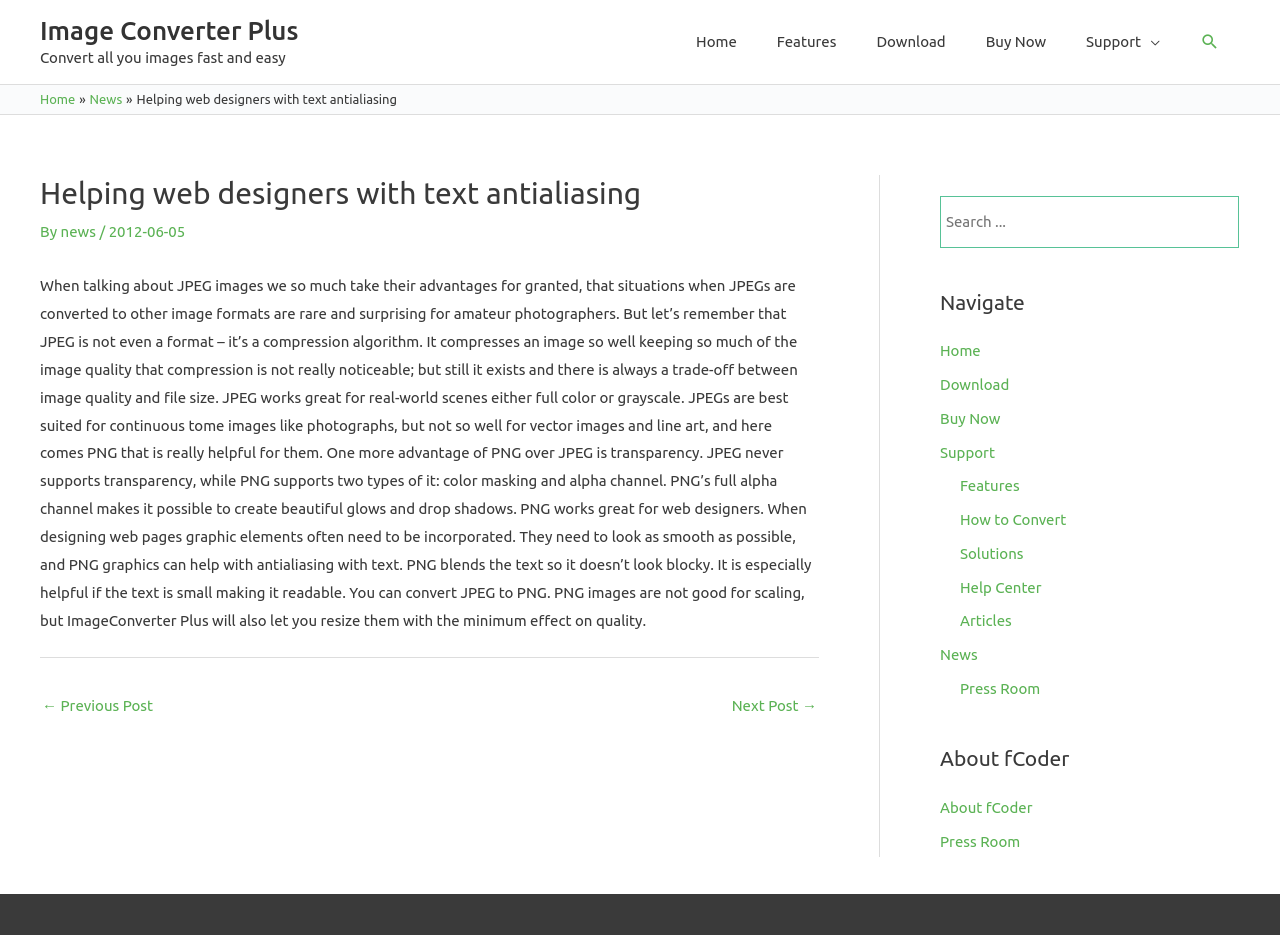Extract the bounding box coordinates for the described element: "Home". The coordinates should be represented as four float numbers between 0 and 1: [left, top, right, bottom].

[0.734, 0.366, 0.766, 0.384]